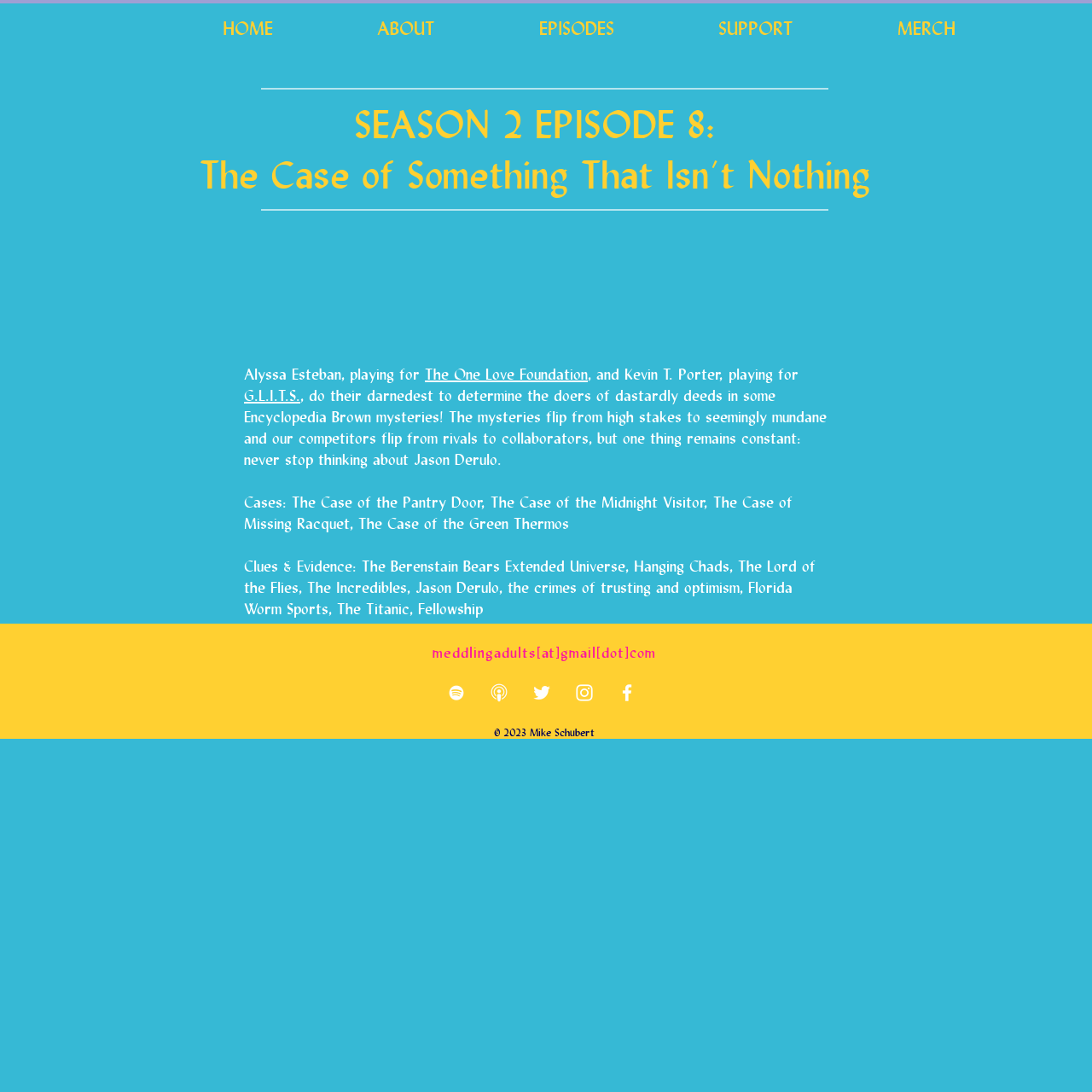Determine the bounding box coordinates for the area that should be clicked to carry out the following instruction: "listen on Spotify".

[0.408, 0.624, 0.428, 0.645]